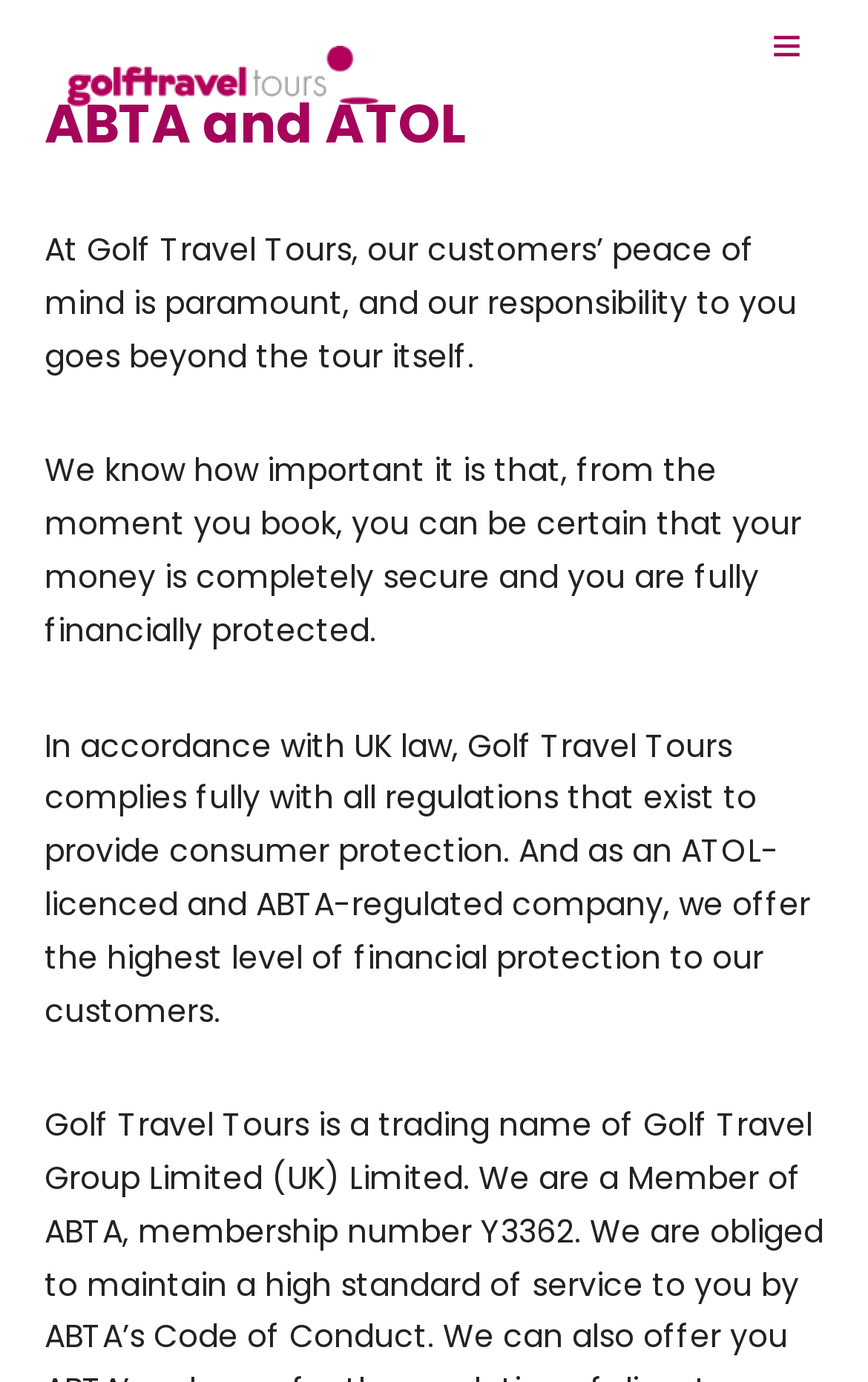Please provide a one-word or phrase answer to the question: 
What licenses does Golf Travel Tours hold?

ATOL and ABTA